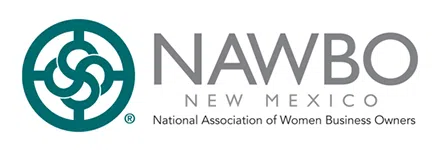What is the purpose of NAWBO's initiatives and resources?
Please answer using one word or phrase, based on the screenshot.

to help women thrive